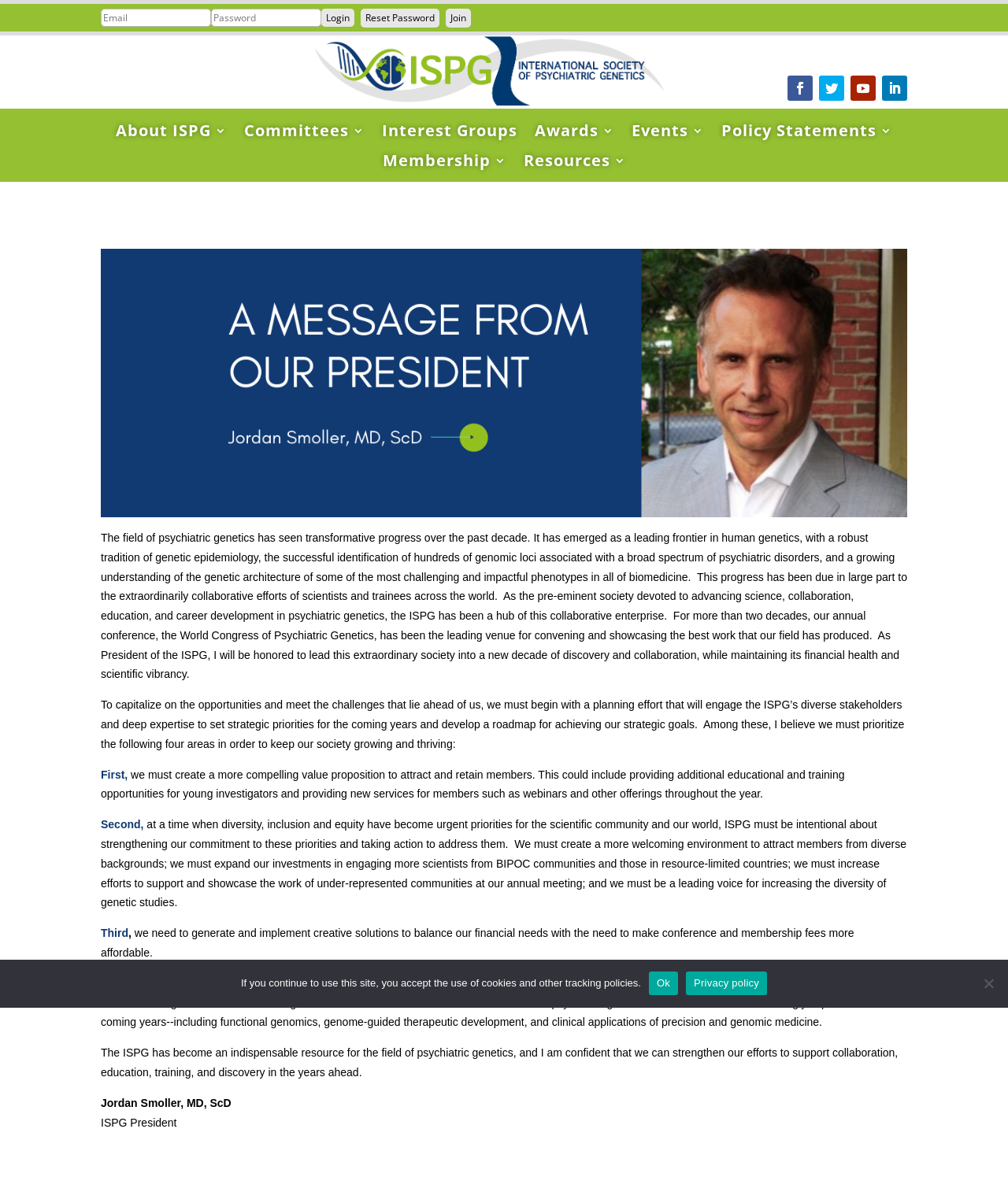Give an in-depth explanation of the webpage layout and content.

The webpage is about the Presidential Vision Statement of the International Society of Psychiatric Genetics (ISPG). At the top, there is a login section with two textboxes for email and password, a login button, and a reset password link. Next to the login section, there is a "Join" link. 

Below the login section, there is a large banner with an image and a link. The banner takes up most of the width of the page. 

On the left side of the page, there is a navigation menu with links to various sections of the website, including "About ISPG", "Committees", "Interest Groups", "Awards", "Events", "Policy Statements", "Membership", and "Resources". 

The main content of the page is a long text describing the Presidential Vision Statement. The text is divided into several paragraphs and discusses the progress made in the field of psychiatric genetics, the importance of collaboration, and the goals of the ISPG. The text also outlines four areas that the society needs to prioritize in order to grow and thrive, including creating a more compelling value proposition for members, strengthening the commitment to diversity, inclusion, and equity, generating creative solutions to balance financial needs, and enhancing the excellence and relevance of the science. 

At the bottom of the page, there is a section with the name and title of the ISPG President, Jordan Smoller, MD, ScD. 

There is also a cookie notice dialog at the bottom of the page, which informs users about the use of cookies and other tracking policies. The dialog has an "Ok" button and a link to the privacy policy.